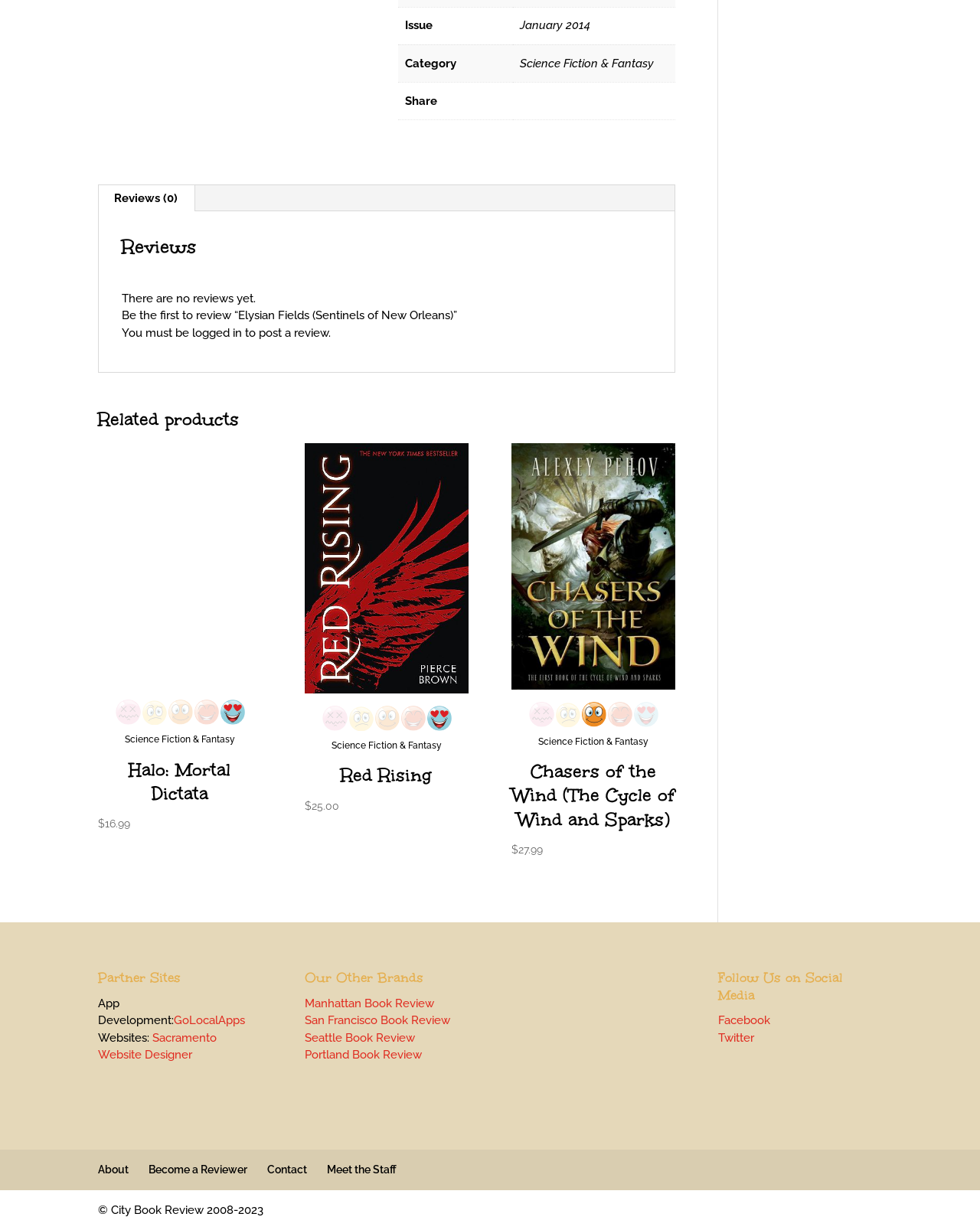Consider the image and give a detailed and elaborate answer to the question: 
What is the price of the book 'Chasers of the Wind'?

I found the price of the book 'Chasers of the Wind' by looking at the text next to the book title, which says '$27.99'.